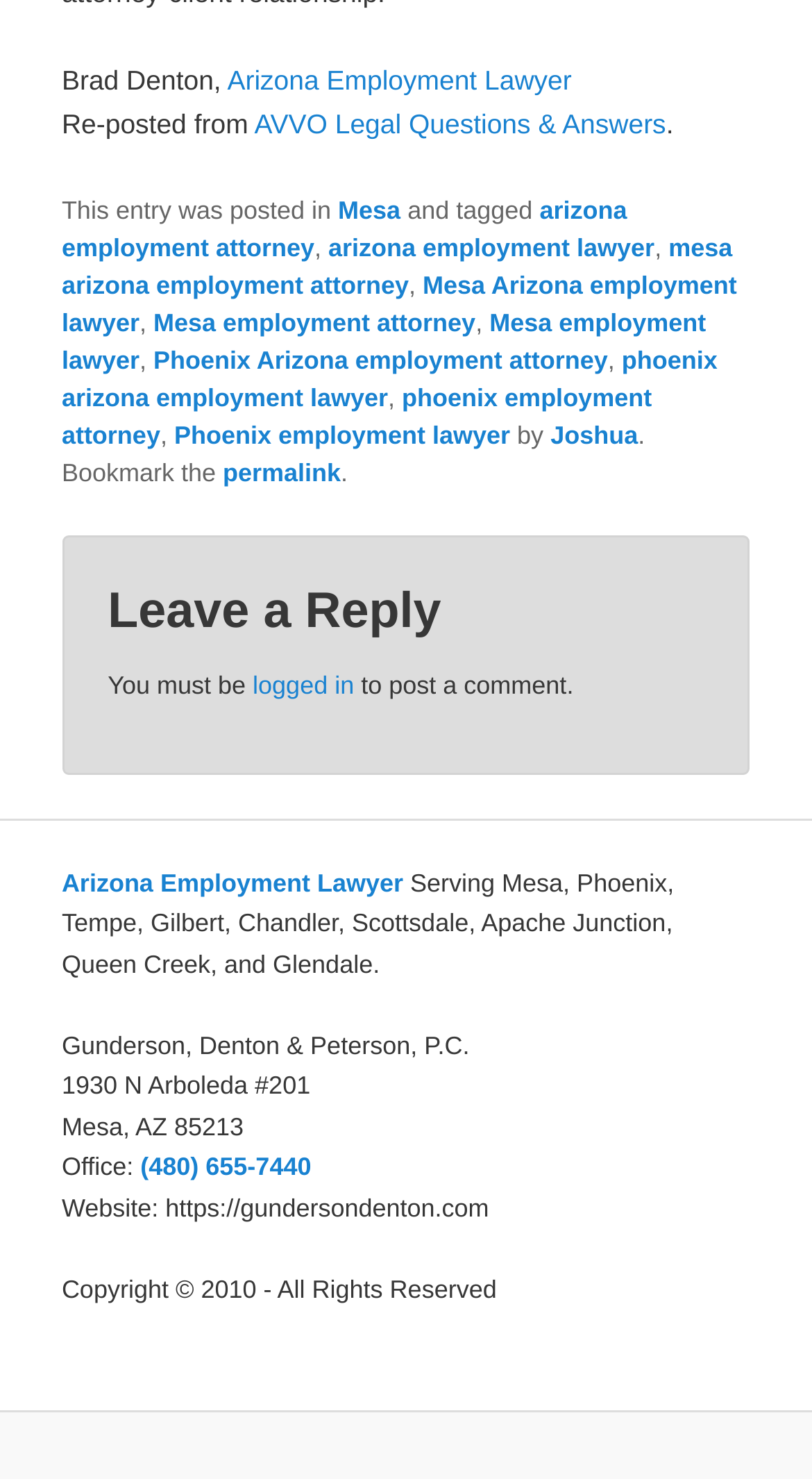What is the phone number of the office?
Give a thorough and detailed response to the question.

The phone number of the office is mentioned in the footer section of the webpage, where it says 'Office: (480) 655-7440'. This is likely the phone number that can be used to contact the office.